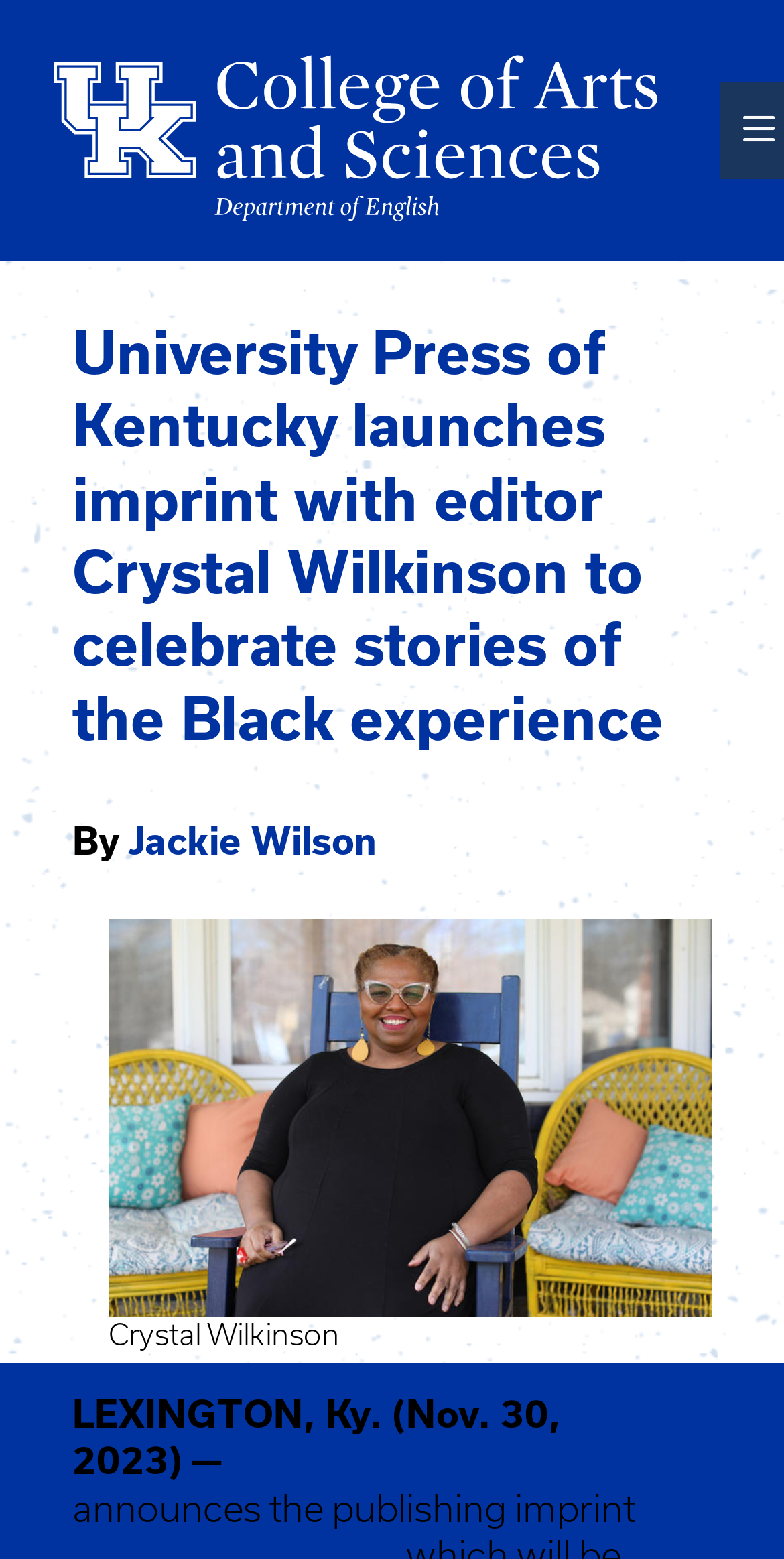What is the name of the author mentioned in the article?
Using the information from the image, answer the question thoroughly.

I found a link with the text 'Jackie Wilson' in the webpage content, which is likely the name of the author mentioned in the article.